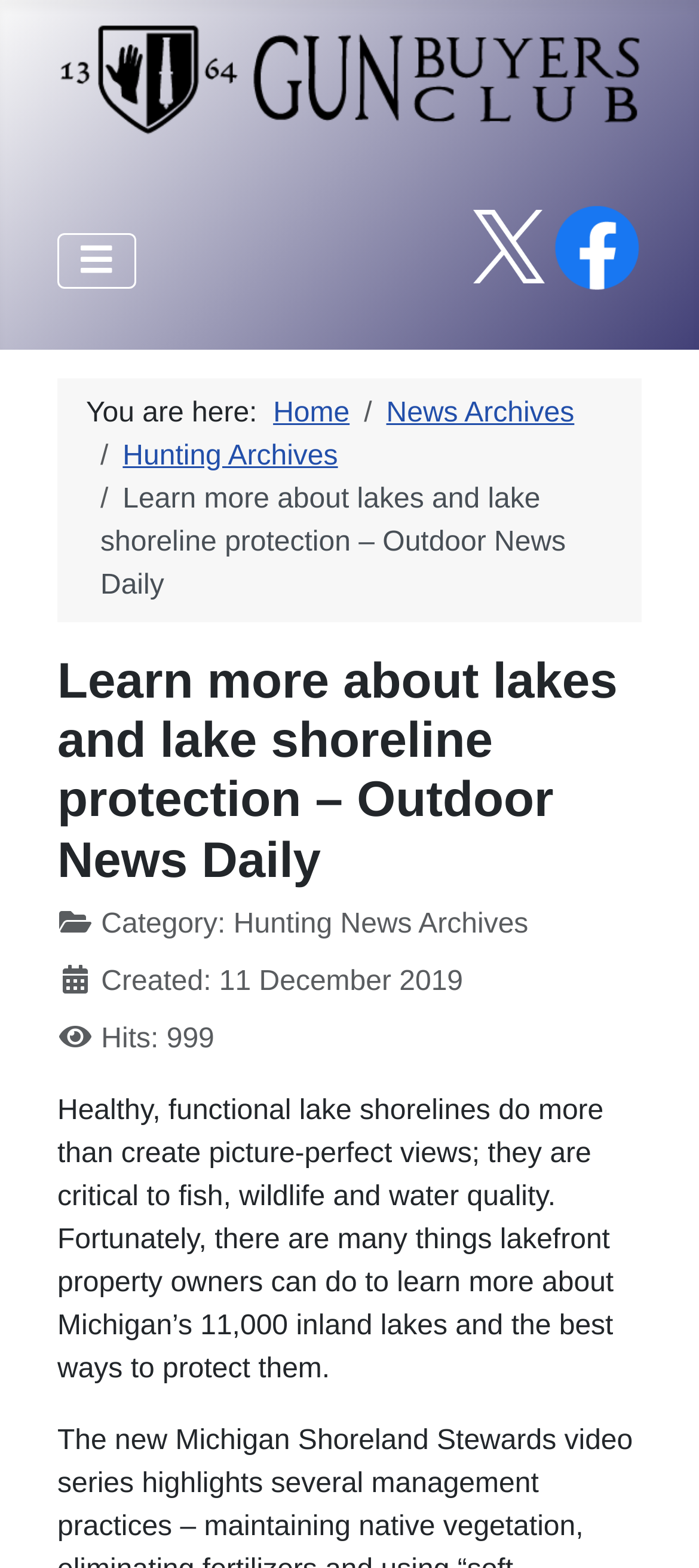Determine the bounding box coordinates of the section I need to click to execute the following instruction: "Click Gun Buyers Club". Provide the coordinates as four float numbers between 0 and 1, i.e., [left, top, right, bottom].

[0.082, 0.027, 0.918, 0.068]